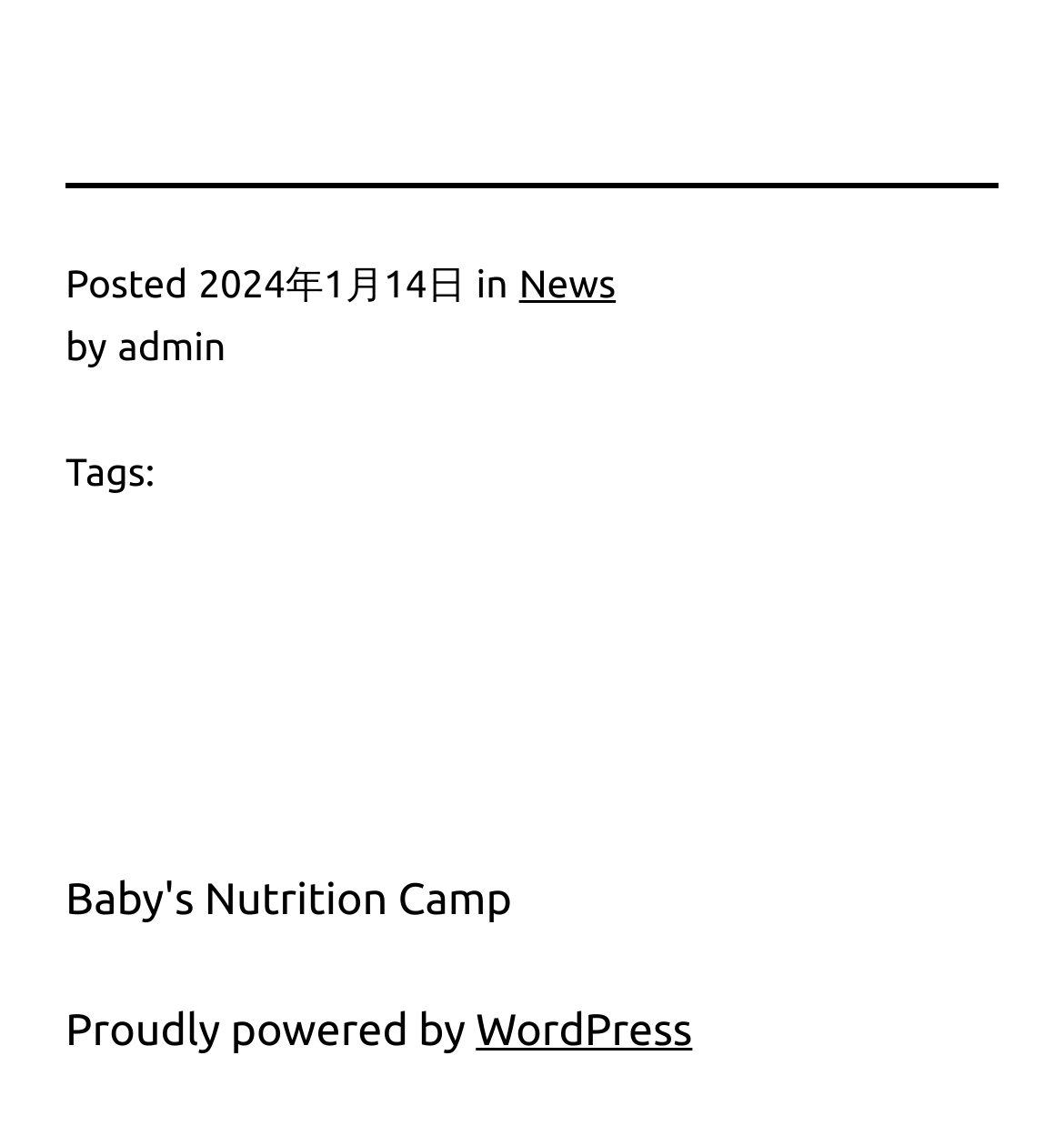What is the category of the article?
Give a single word or phrase as your answer by examining the image.

News